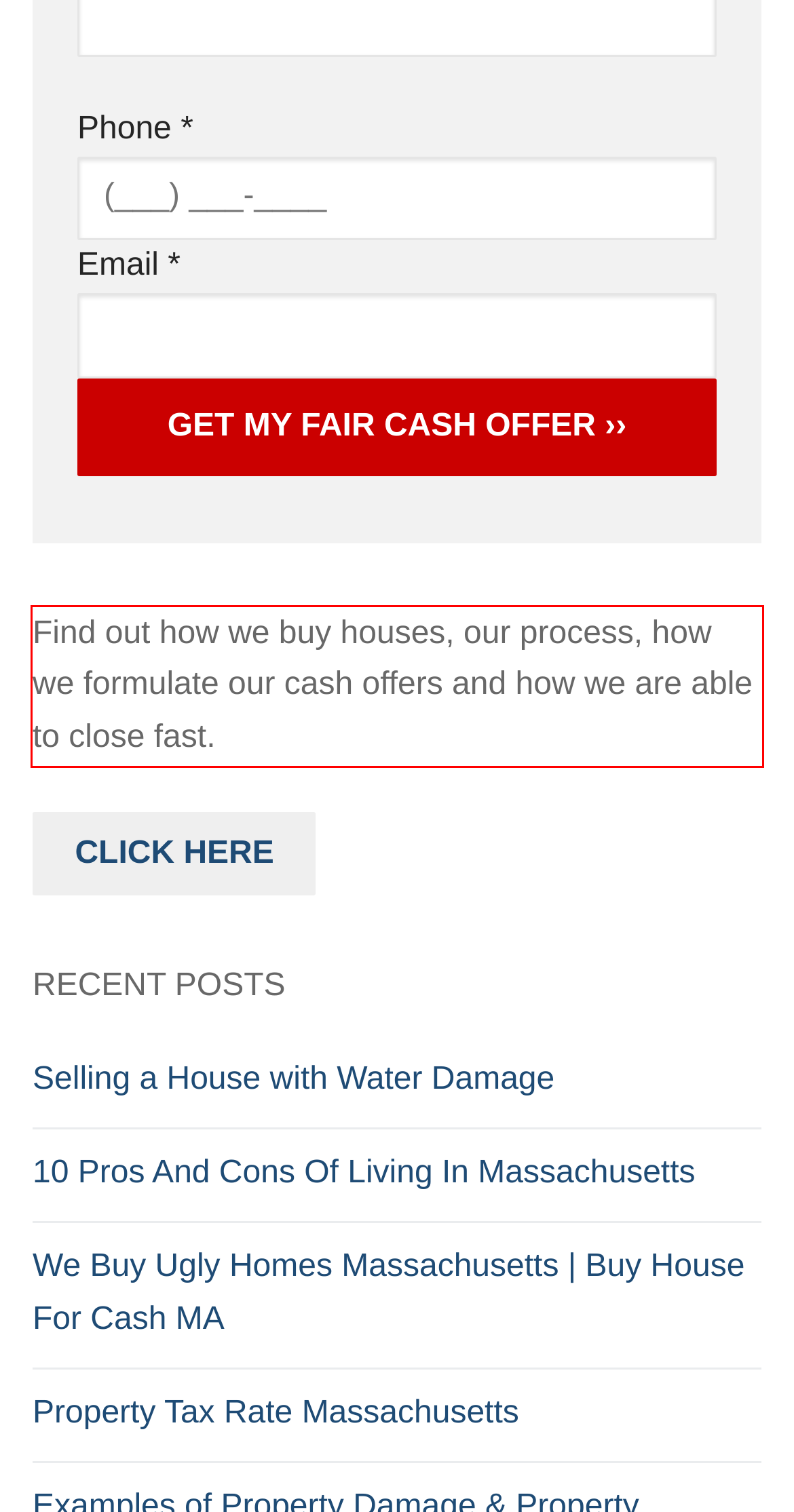You are given a screenshot showing a webpage with a red bounding box. Perform OCR to capture the text within the red bounding box.

Find out how we buy houses, our process, how we formulate our cash offers and how we are able to close fast.